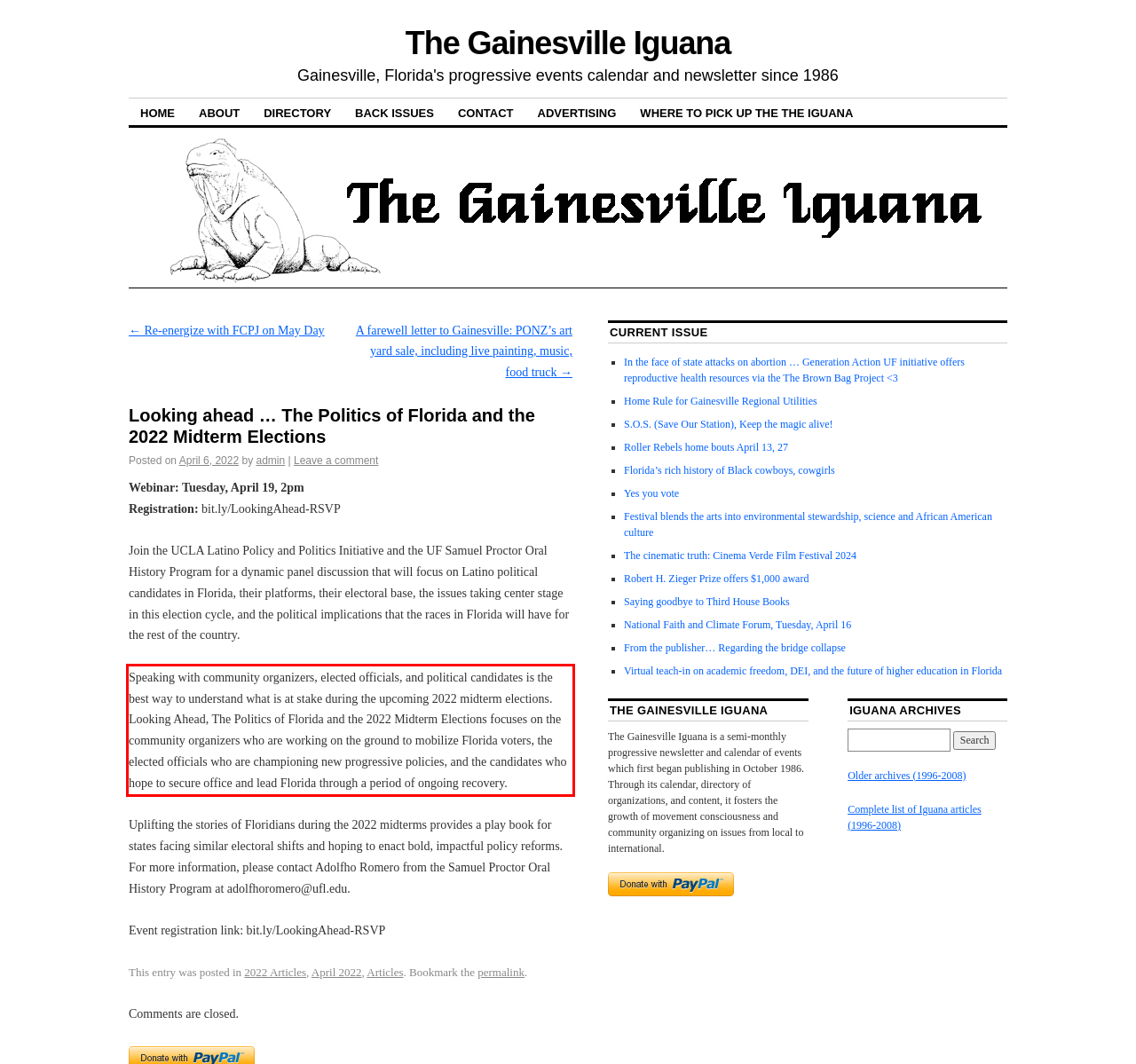You have a screenshot of a webpage where a UI element is enclosed in a red rectangle. Perform OCR to capture the text inside this red rectangle.

Speaking with community organizers, elected officials, and political candidates is the best way to understand what is at stake during the upcoming 2022 midterm elections. Looking Ahead, The Politics of Florida and the 2022 Midterm Elections focuses on the community organizers who are working on the ground to mobilize Florida voters, the elected officials who are championing new progressive policies, and the candidates who hope to secure office and lead Florida through a period of ongoing recovery.